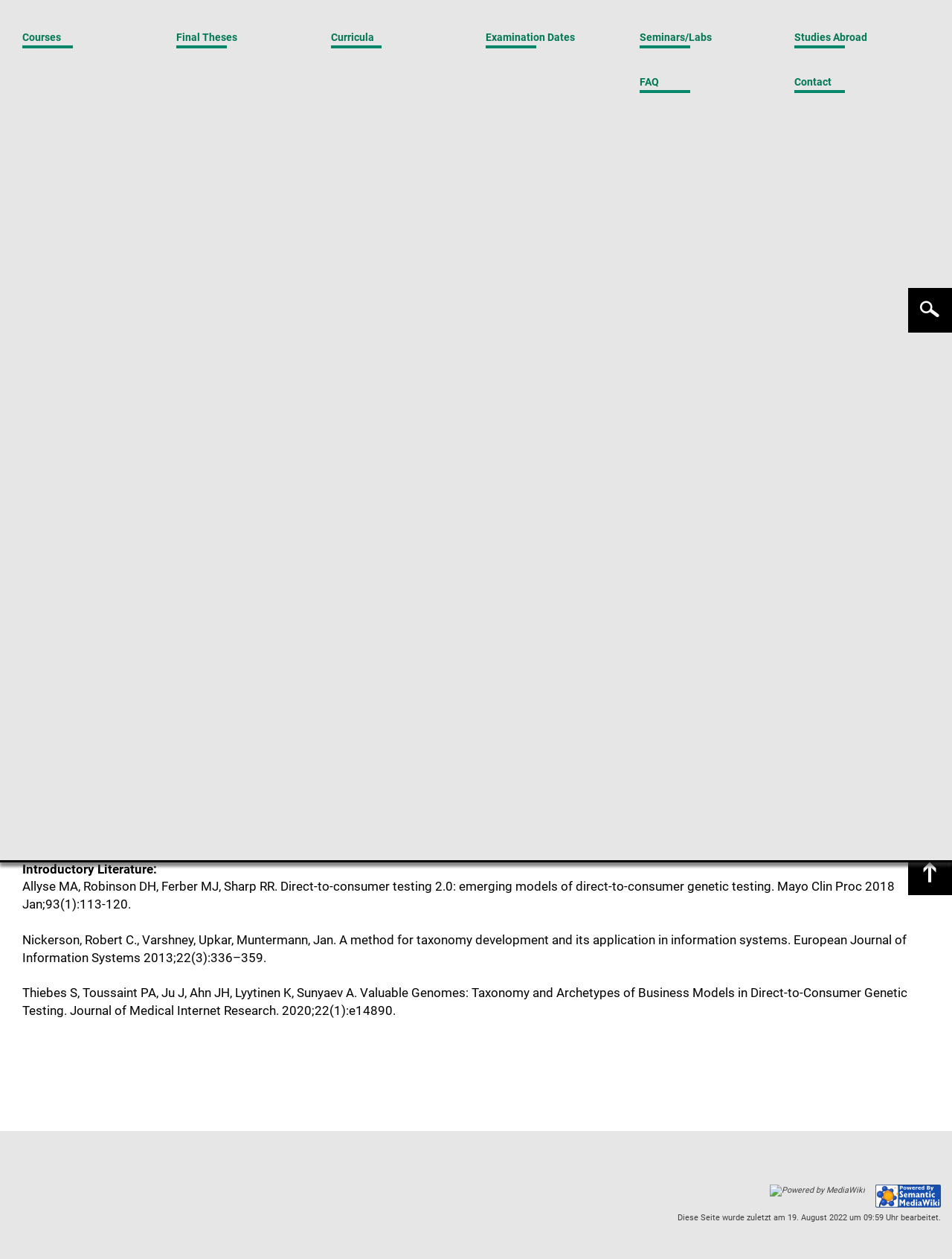Determine the bounding box coordinates of the clickable element to complete this instruction: "login to the system". Provide the coordinates in the format of four float numbers between 0 and 1, [left, top, right, bottom].

[0.858, 0.017, 0.885, 0.027]